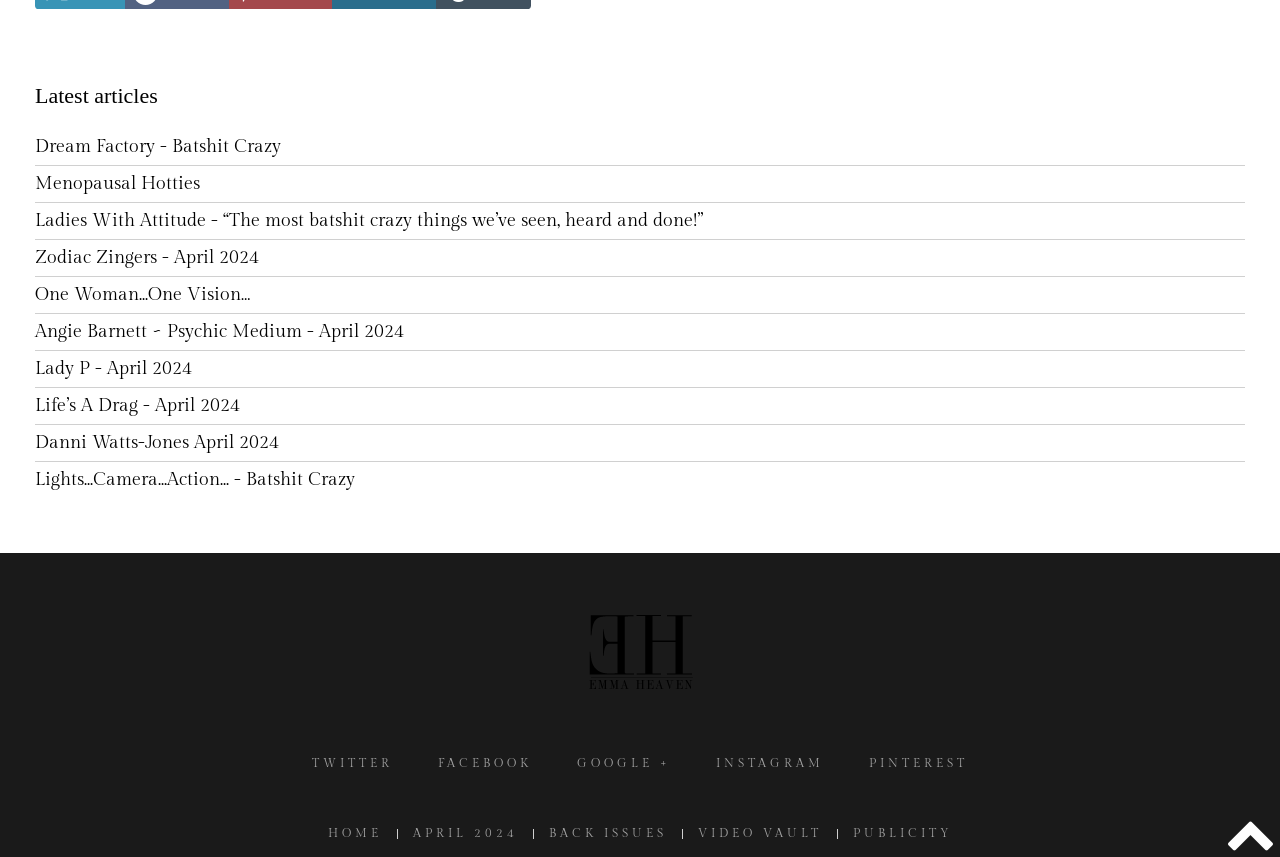Use a single word or phrase to answer this question: 
How many article links are present under 'Latest articles'?

9